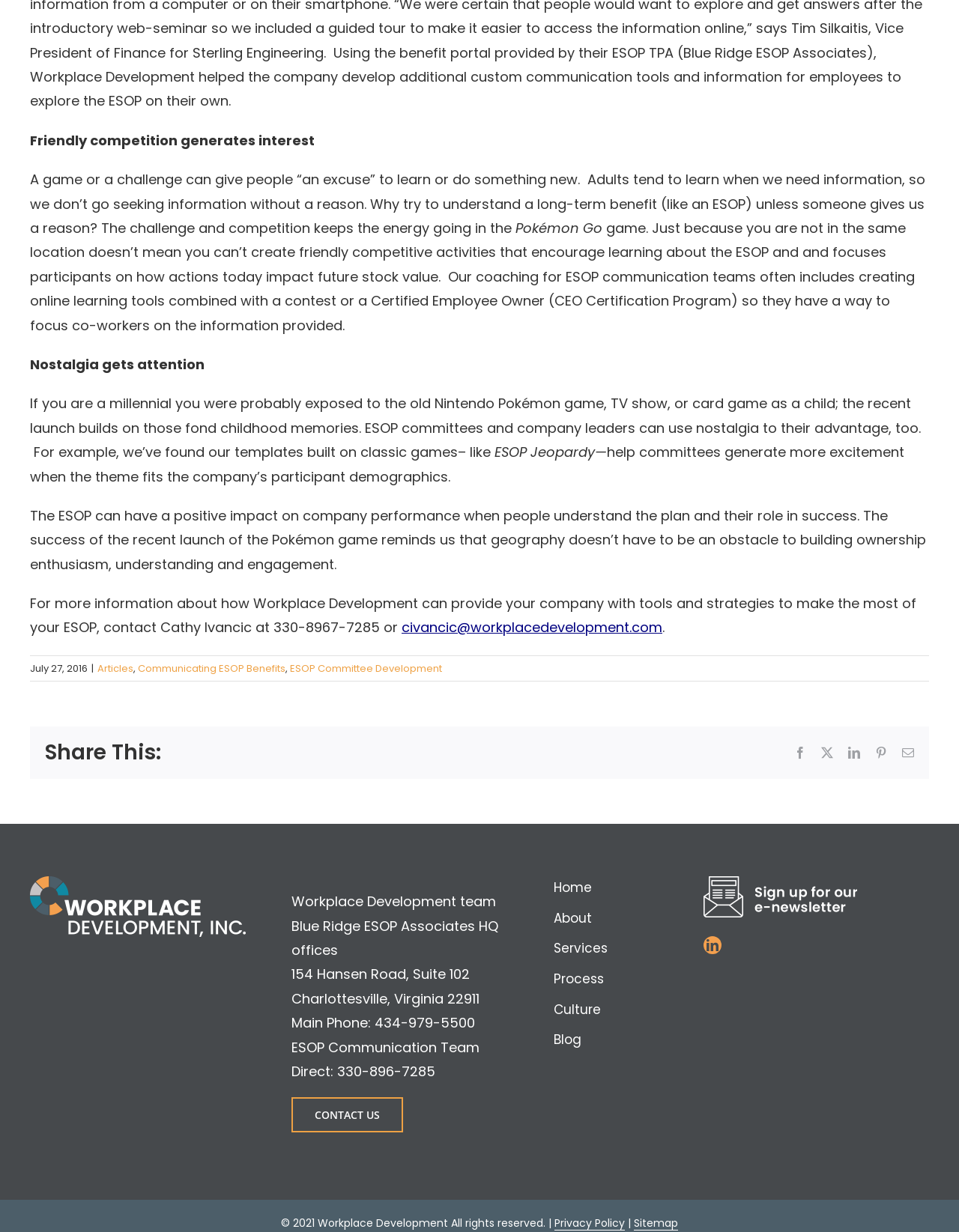Using the format (top-left x, top-left y, bottom-right x, bottom-right y), and given the element description, identify the bounding box coordinates within the screenshot: ESOP Committee Development

[0.302, 0.537, 0.461, 0.548]